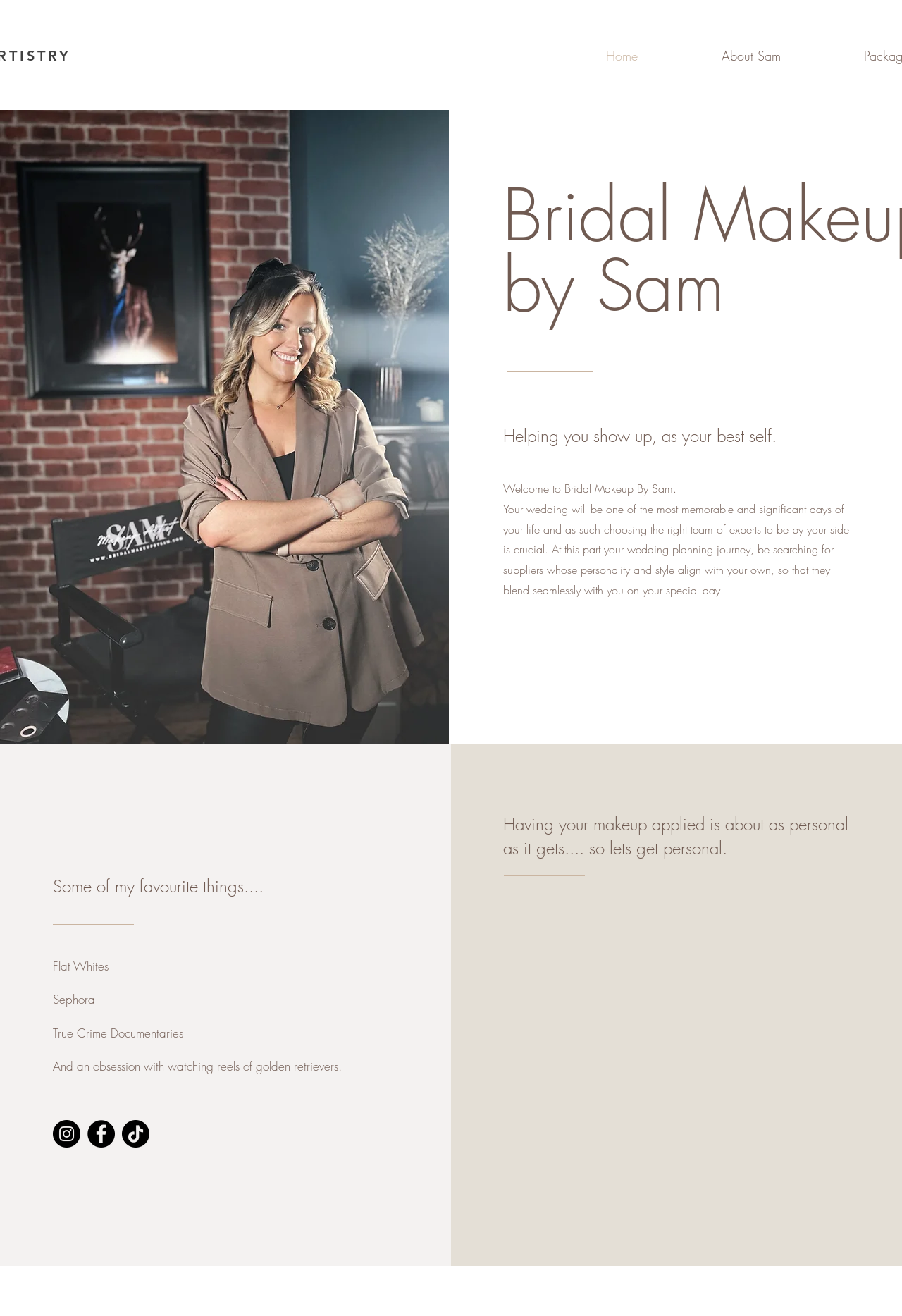Please answer the following question using a single word or phrase: 
How many children does the makeup artist have?

One